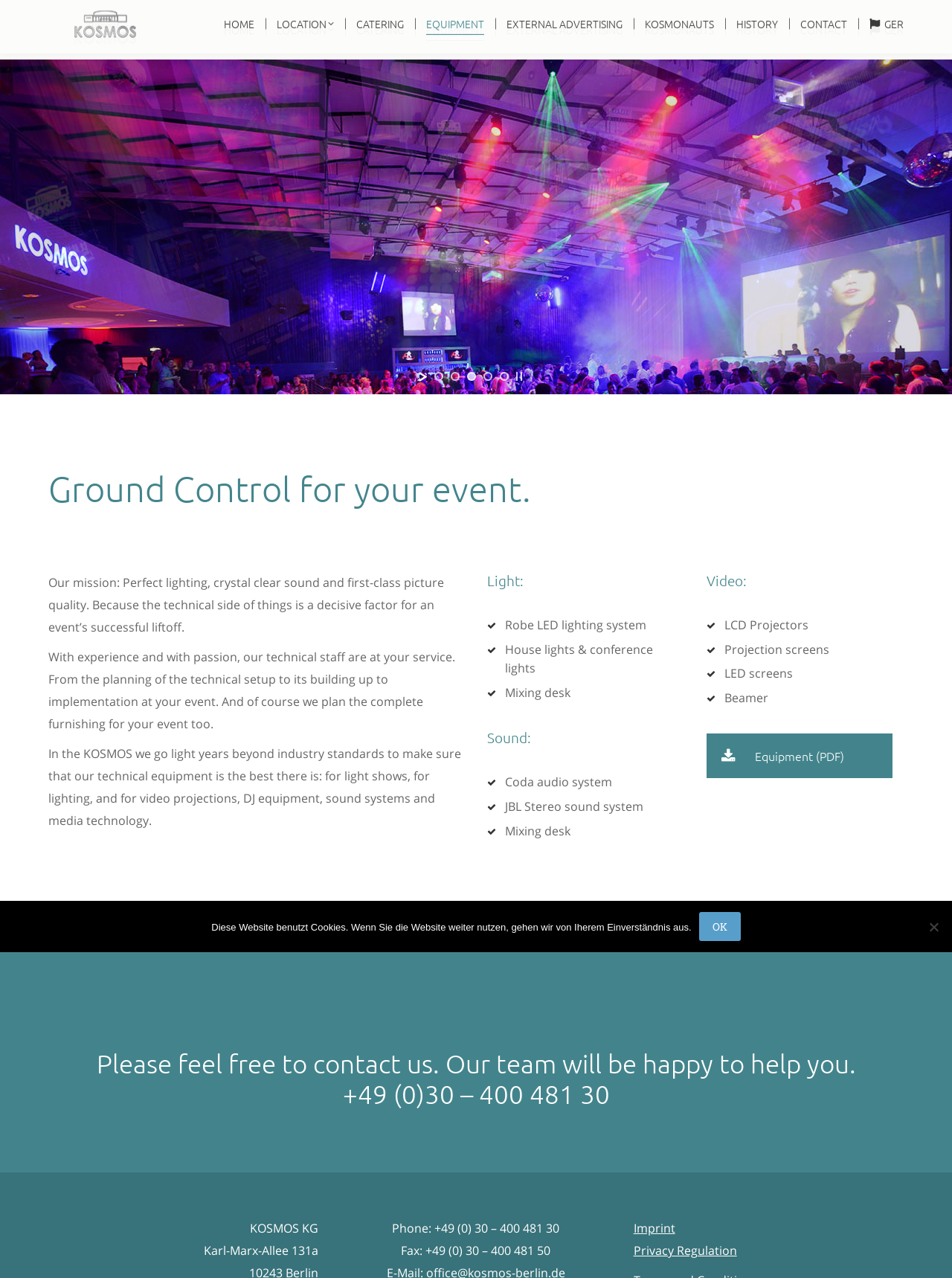How many types of lighting systems are mentioned?
Please answer the question as detailed as possible.

I counted the number of lighting systems mentioned in the 'Light' section, which are 'Robe LED lighting system', 'House lights & conference lights', and 'Mixing desk'.